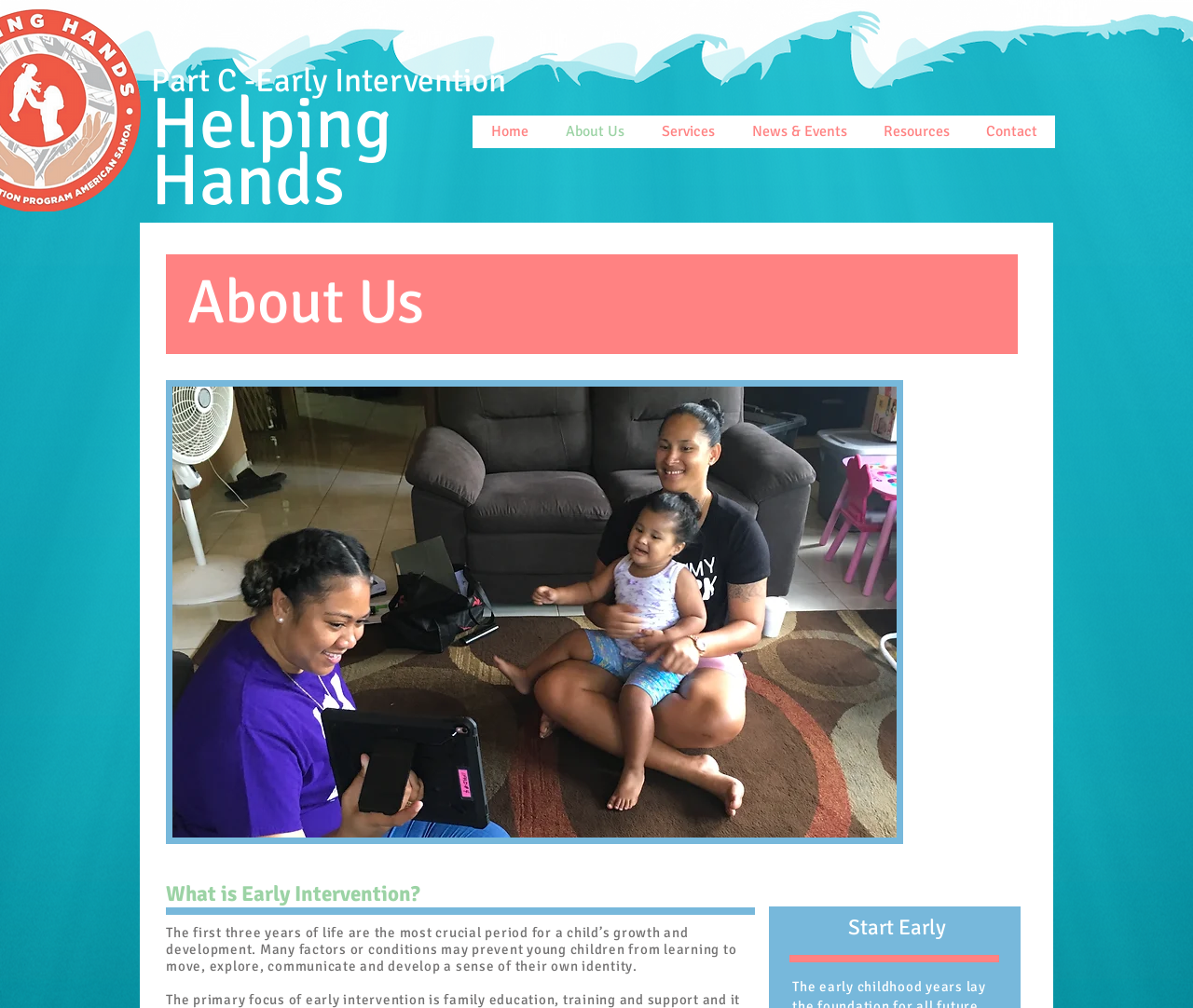Please study the image and answer the question comprehensively:
What is the purpose of early intervention?

According to the webpage, early intervention is crucial for a child's growth and development during the first three years of life. The webpage mentions that many factors or conditions may prevent young children from learning to move, explore, communicate, and develop a sense of their own identity, implying that early intervention is necessary to support healthy development.